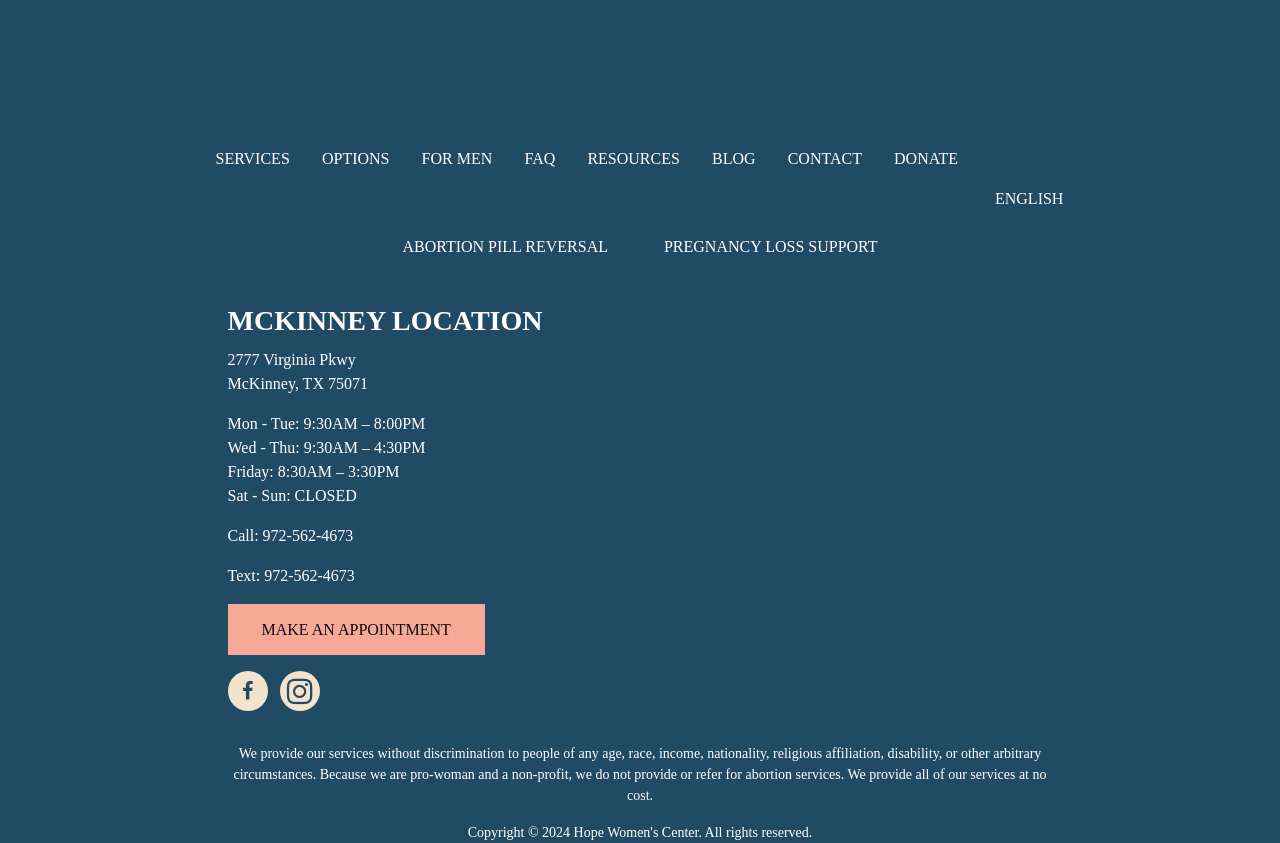Show the bounding box coordinates for the element that needs to be clicked to execute the following instruction: "Make an appointment". Provide the coordinates in the form of four float numbers between 0 and 1, i.e., [left, top, right, bottom].

[0.178, 0.716, 0.379, 0.777]